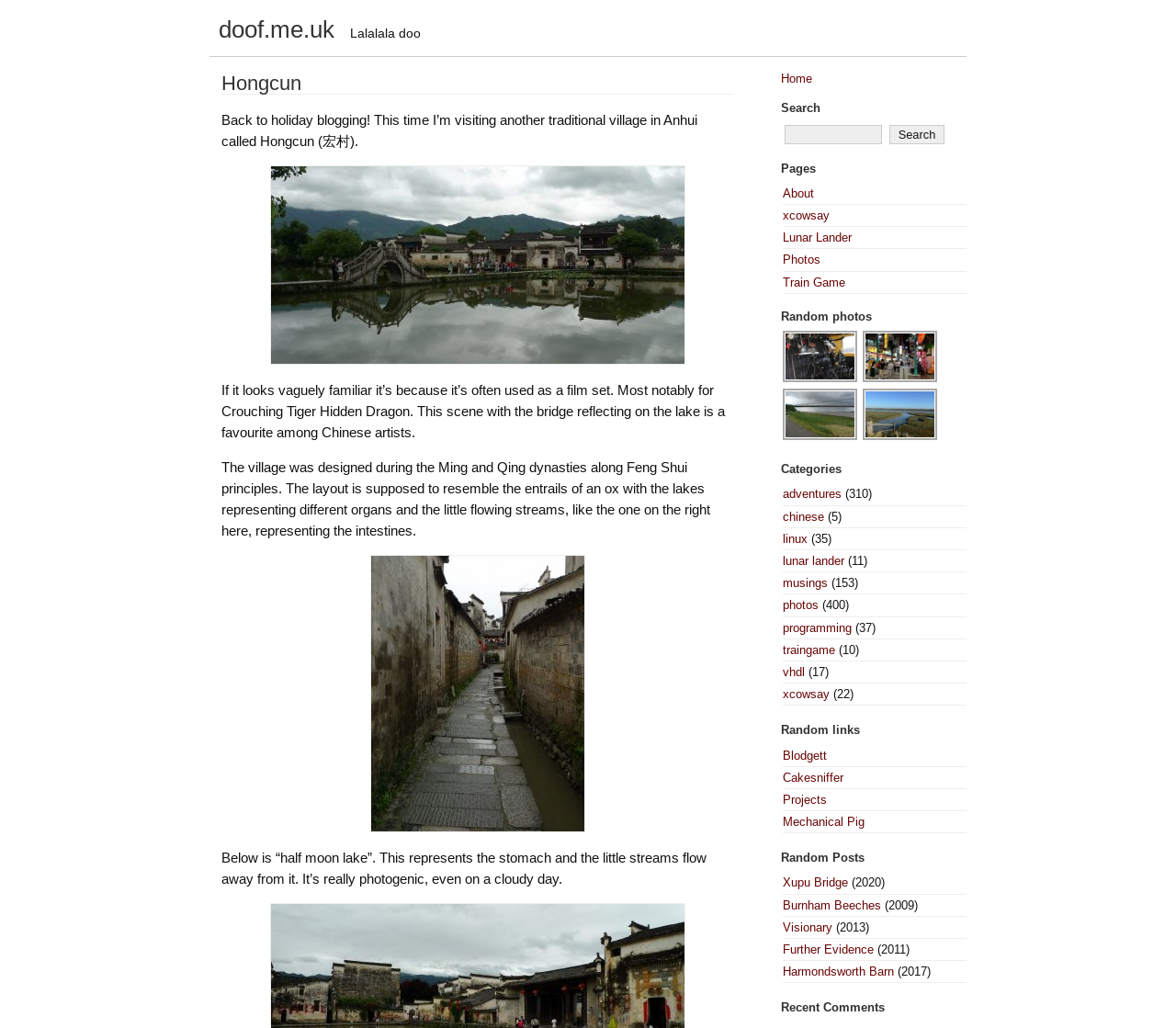Please determine the bounding box of the UI element that matches this description: title="Rye Harbour". The coordinates should be given as (top-left x, top-left y, bottom-right x, bottom-right y), with all values between 0 and 1.

[0.734, 0.418, 0.798, 0.433]